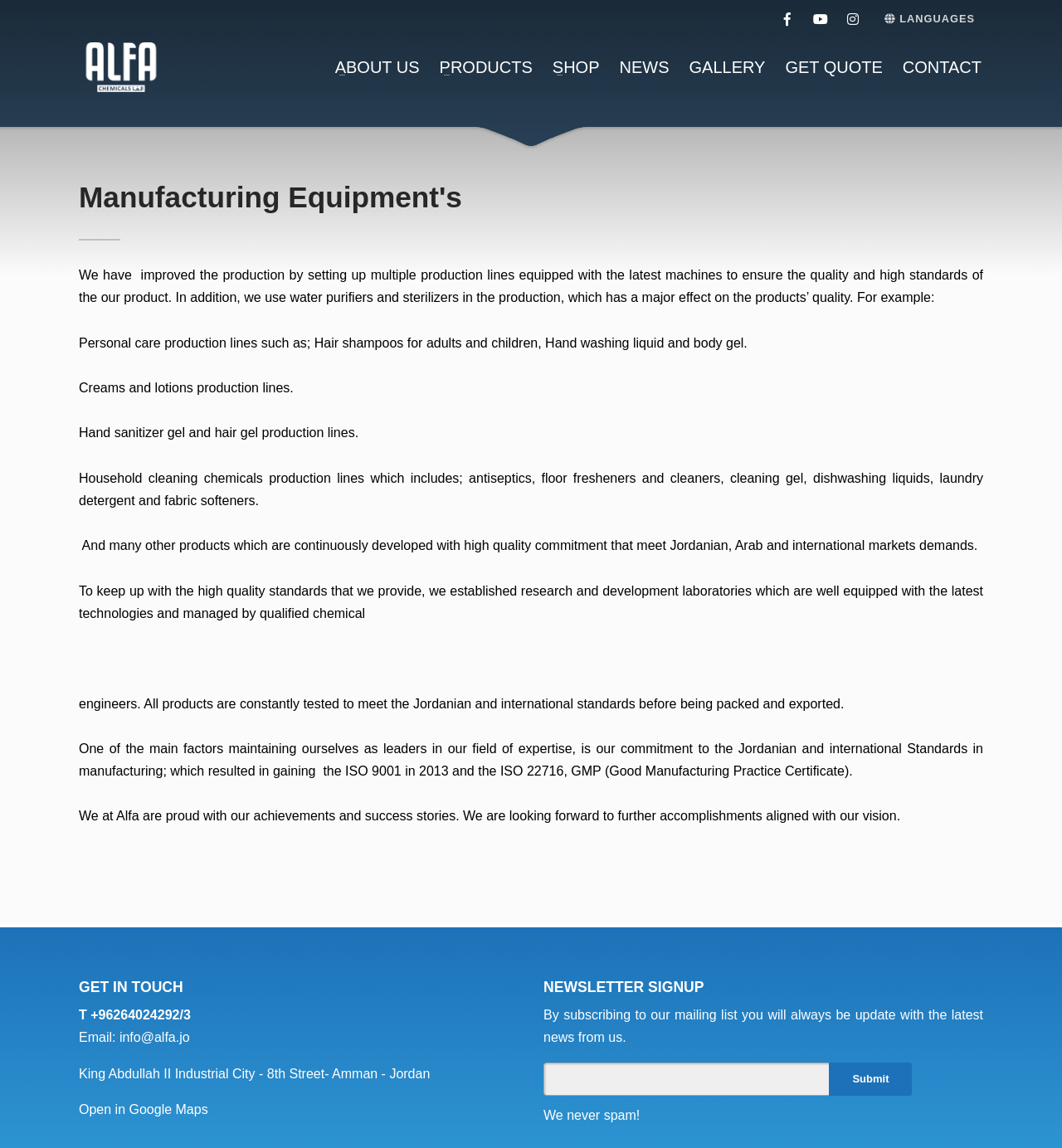Please determine the bounding box coordinates for the UI element described here. Use the format (top-left x, top-left y, bottom-right x, bottom-right y) with values bounded between 0 and 1: Gallery

[0.639, 0.049, 0.73, 0.068]